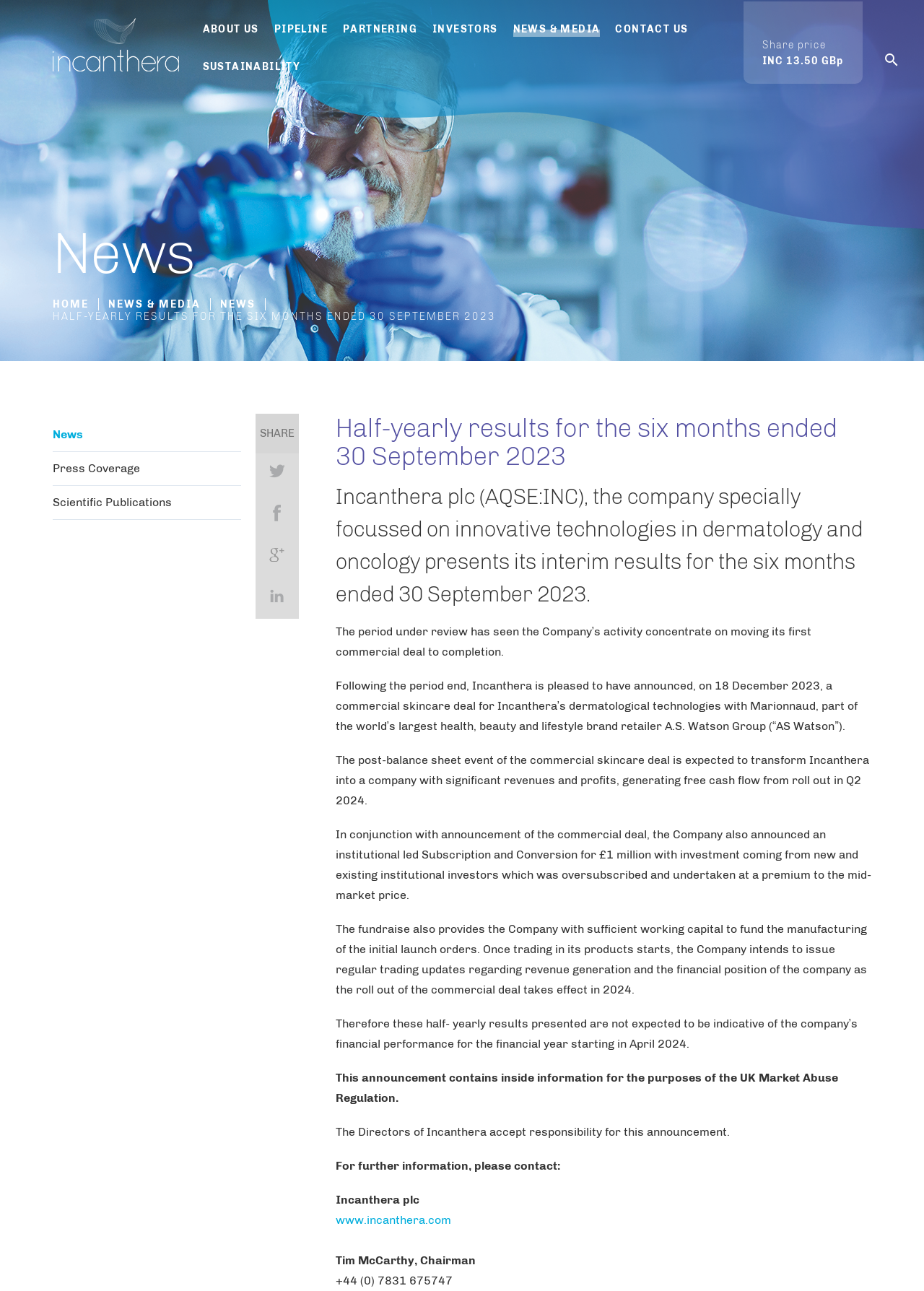Determine the bounding box coordinates of the UI element described below. Use the format (top-left x, top-left y, bottom-right x, bottom-right y) with floating point numbers between 0 and 1: News & media

[0.117, 0.231, 0.228, 0.24]